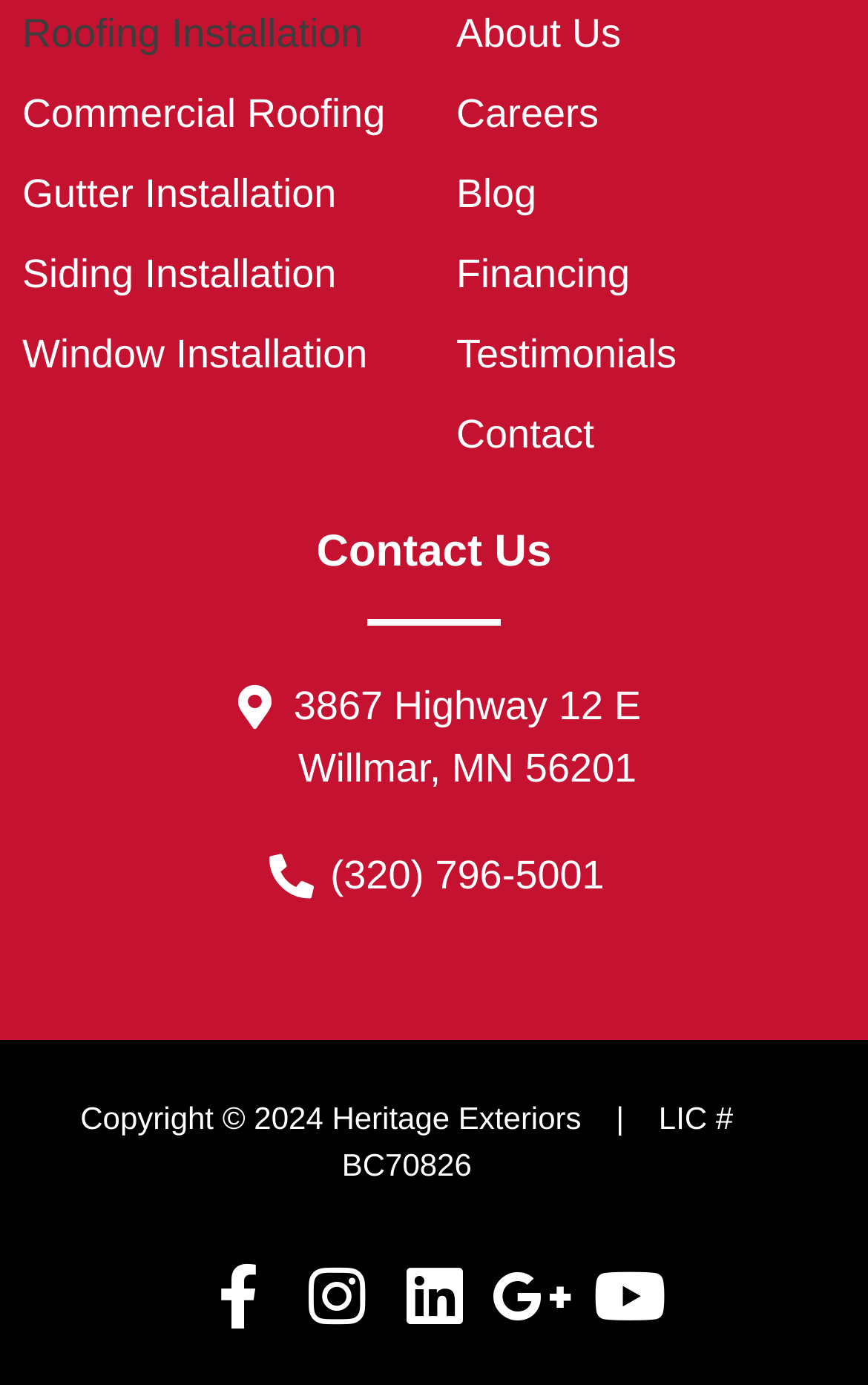Find the bounding box coordinates of the element you need to click on to perform this action: 'Call (320) 796-5001'. The coordinates should be represented by four float values between 0 and 1, in the format [left, top, right, bottom].

[0.223, 0.609, 0.777, 0.654]